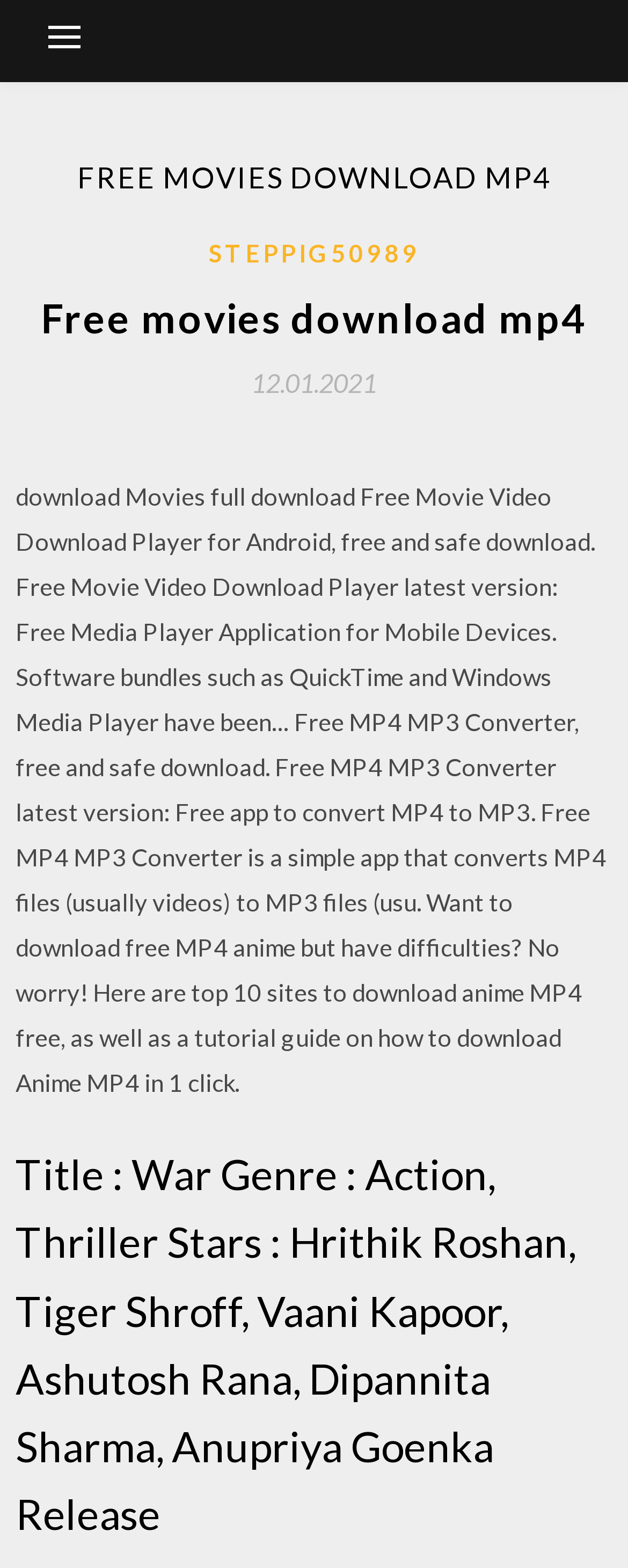What is the topic of the text in the bottom section?
Give a detailed and exhaustive answer to the question.

The text in the bottom section of the webpage appears to be describing a movie, including its title, genre, stars, and release information, which suggests that the topic of this text is movie information.